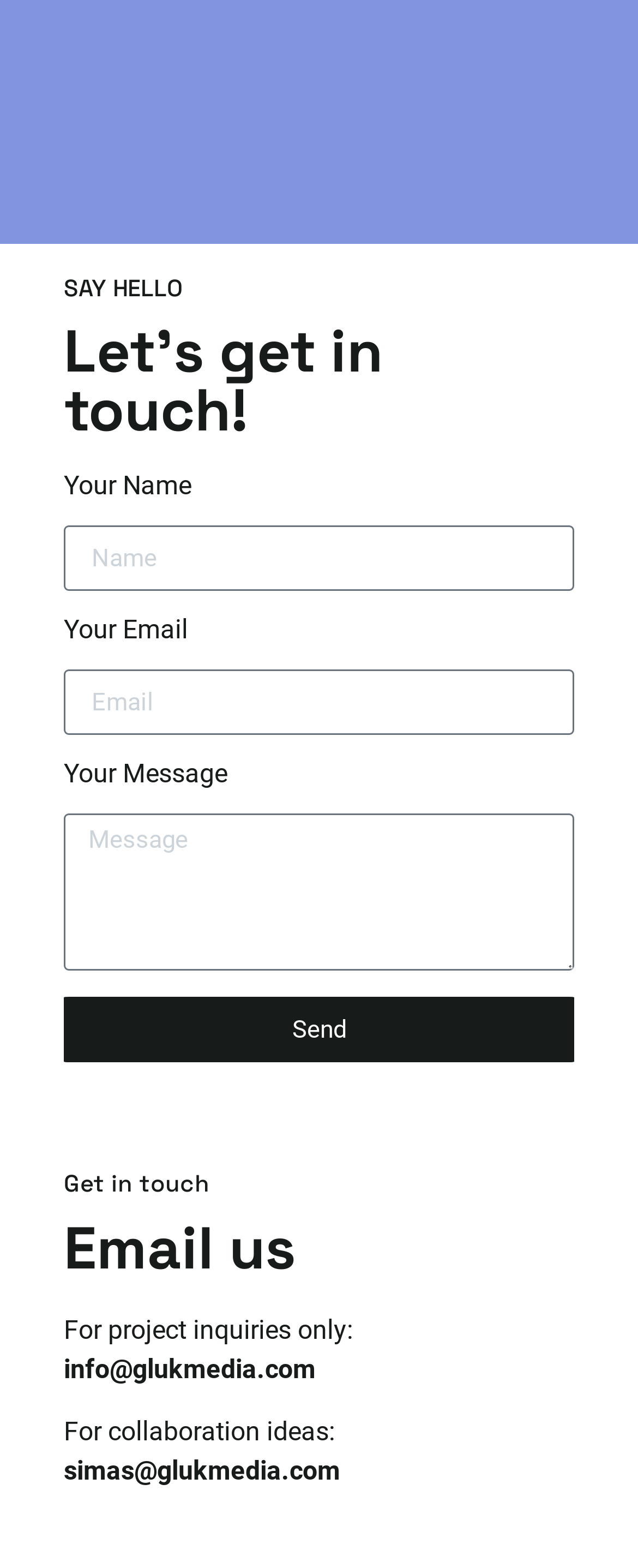What is the email address for project inquiries?
Please give a detailed and elaborate answer to the question based on the image.

The email address is mentioned in the section 'Email us' as 'For project inquiries only:', which suggests that it is the contact email for project-related matters.